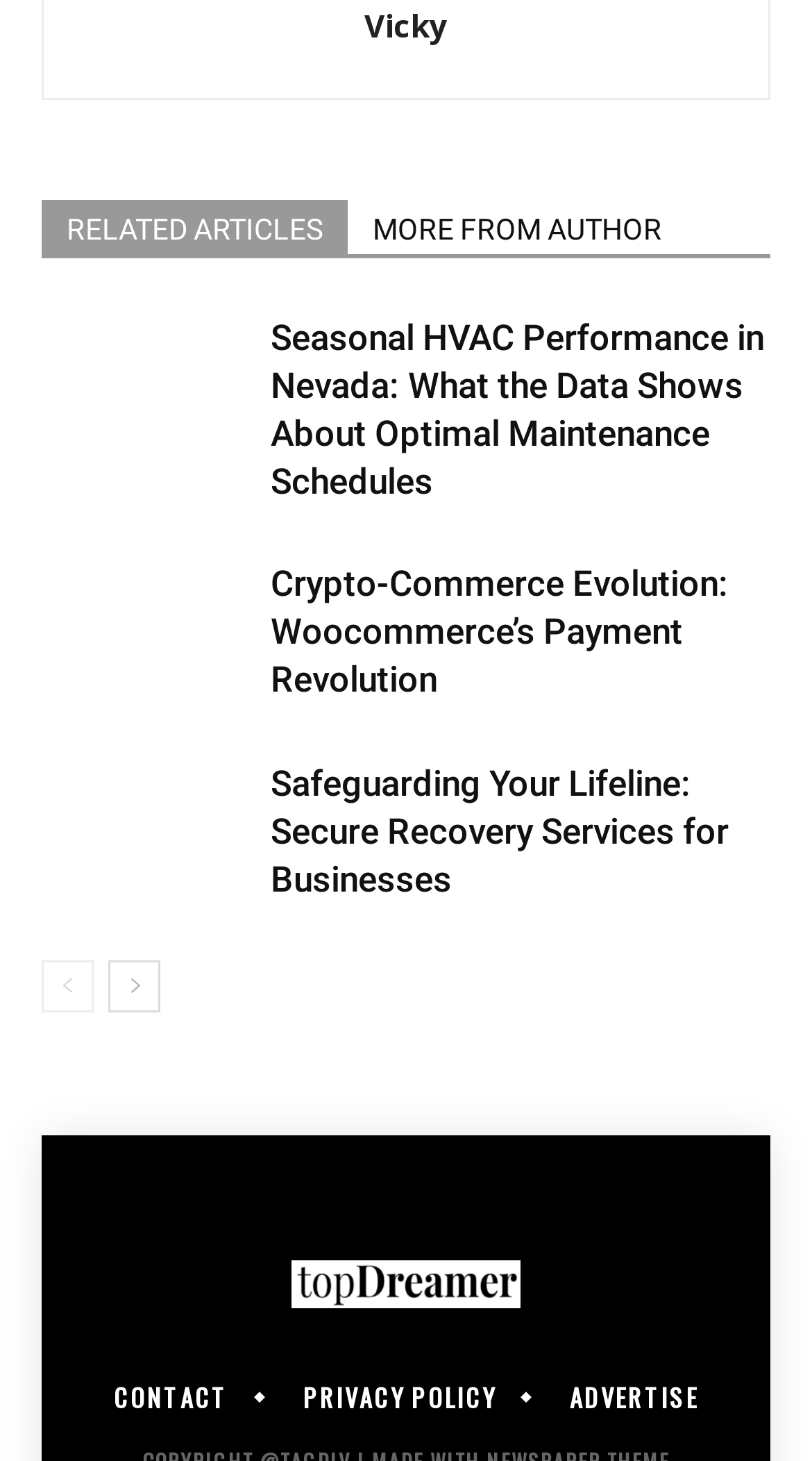How many navigation links are at the bottom of the page?
Analyze the screenshot and provide a detailed answer to the question.

I looked at the bottom of the page and found three links: 'CONTACT', 'PRIVACY POLICY', and 'ADVERTISE'. These are navigation links that allow users to access other parts of the website.